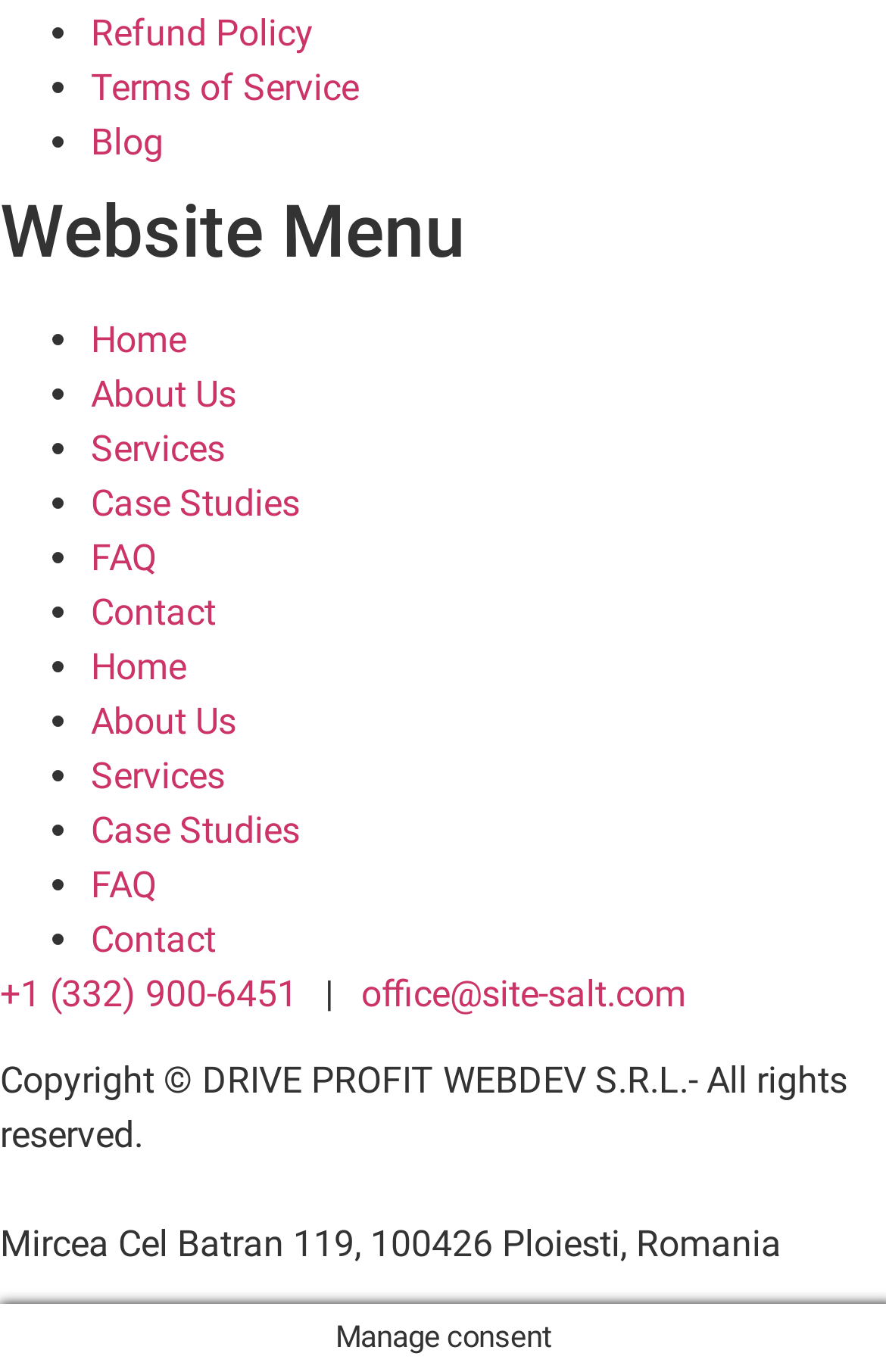Based on the image, please respond to the question with as much detail as possible:
How many links are in the Website Menu?

I counted the number of links under the 'Website Menu' heading, which are 'Home', 'About Us', 'Services', 'Case Studies', 'FAQ', 'Contact', 'Refund Policy', and 'Terms of Service'.